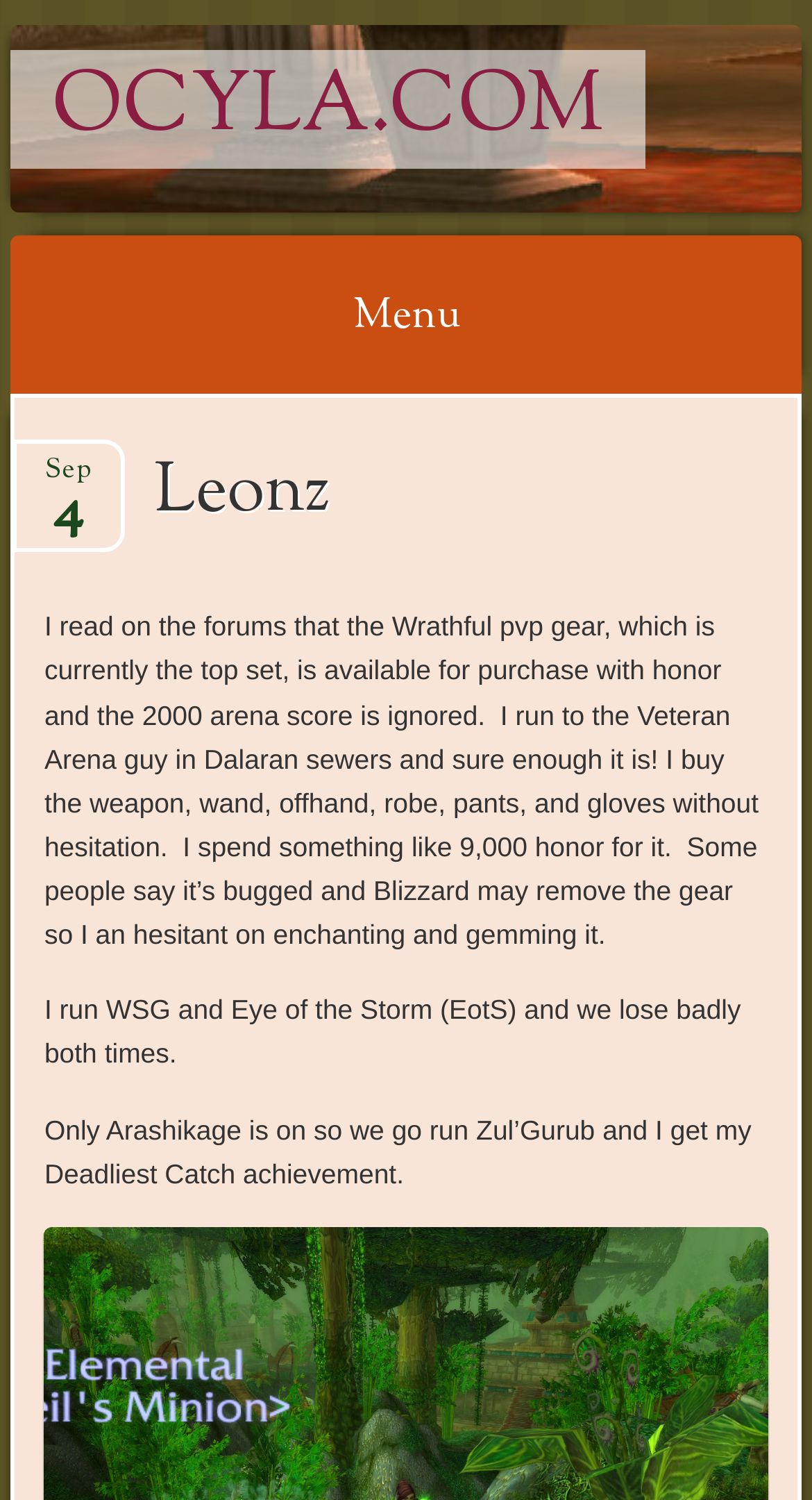Illustrate the webpage's structure and main components comprehensively.

The webpage is about a personal blog or journal, specifically an entry from Leonz on ocyla.com. At the top-left corner, there is a link to ocyla.com, accompanied by a heading with the same text. Below this, there is a heading that says "Menu". 

Further down, there is a link to "Skip to content", which is followed by a header section that contains the title "Leonz" and a link to a specific date, "Sep 4". 

The main content of the webpage is a series of paragraphs describing the author's experience in a game, likely World of Warcraft. The text explains how the author purchased PvP gear with honor, despite some uncertainty about whether it's bugged. The author then describes their experience playing Warsong Gulch and Eye of the Storm, losing both times, and finally running Zul'Gurub with a friend to get an achievement.